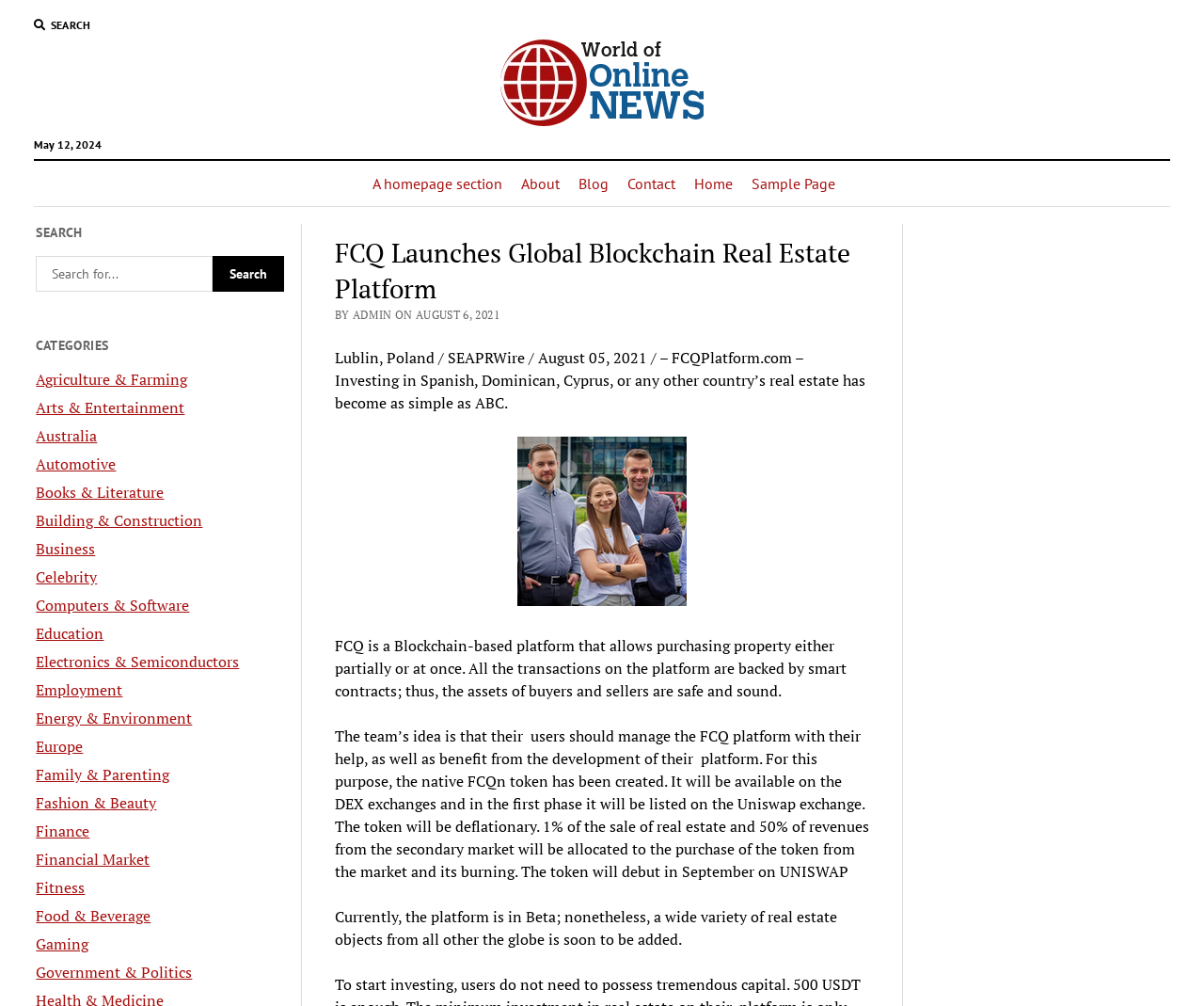Provide a single word or phrase answer to the question: 
What is the current status of the platform?

Beta